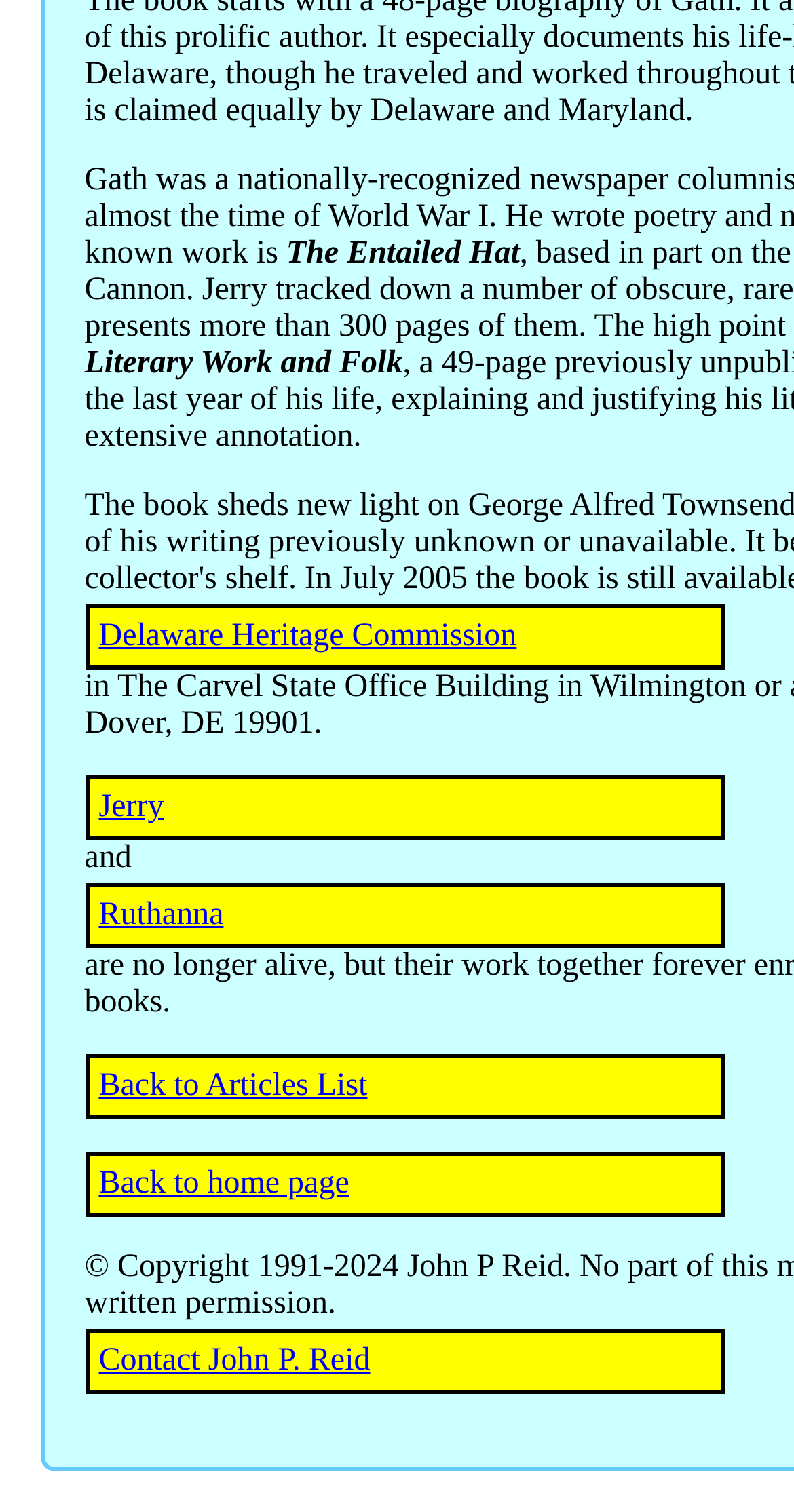What is the last link on the webpage?
From the image, respond using a single word or phrase.

Contact John P. Reid